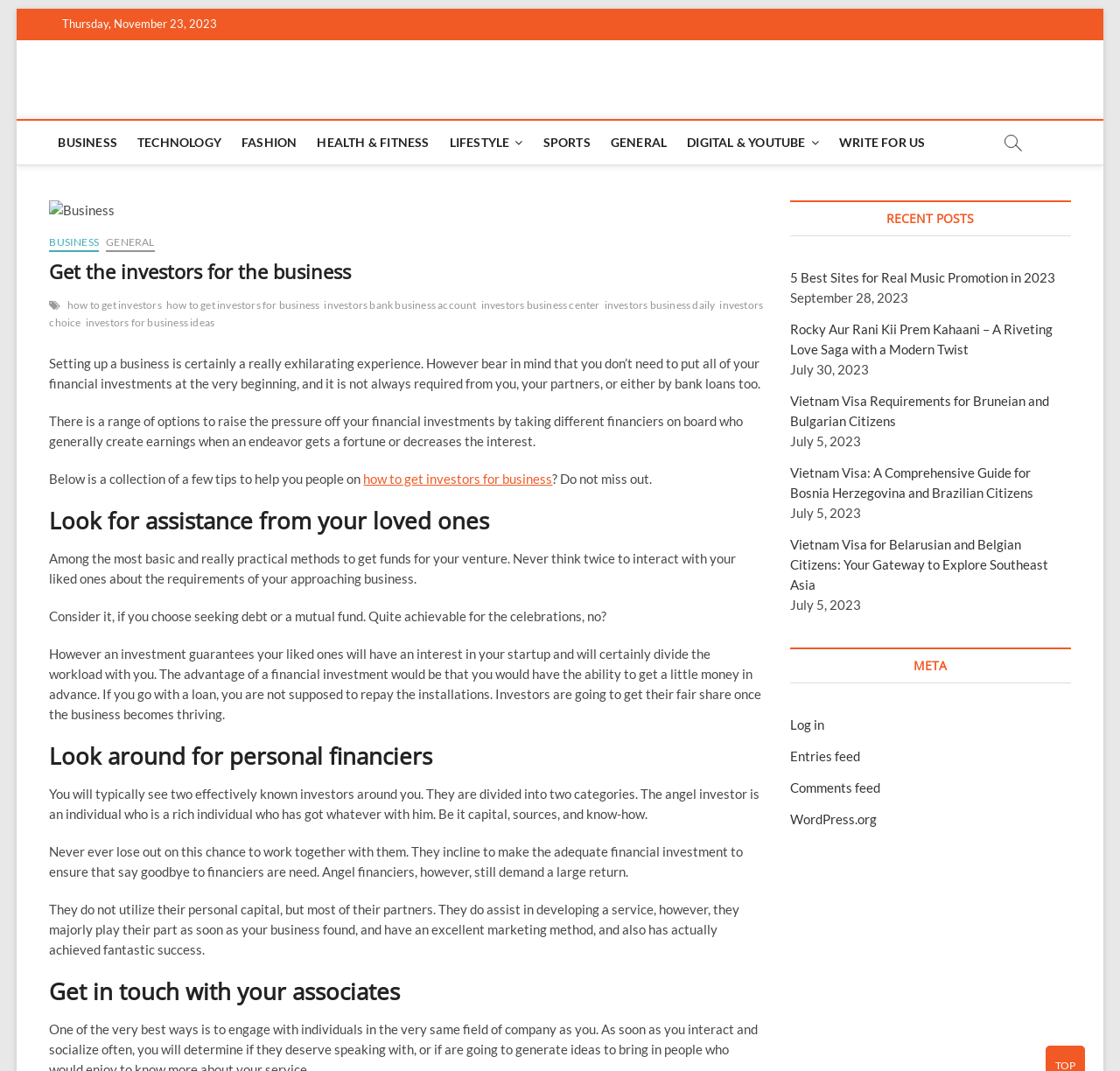What is the title of the first recent post?
Answer with a single word or short phrase according to what you see in the image.

5 Best Sites for Real Music Promotion in 2023